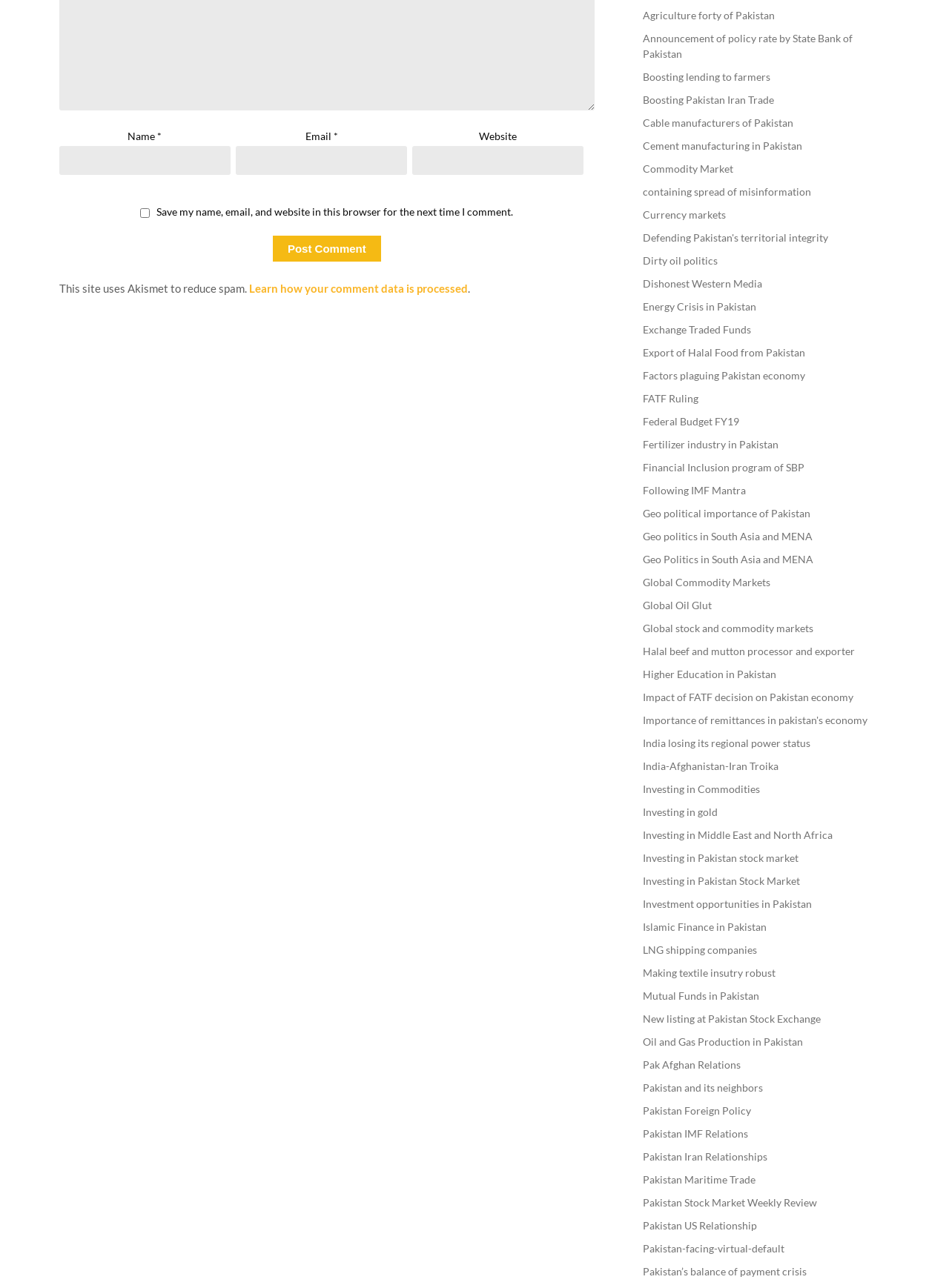Answer the following inquiry with a single word or phrase:
What is the purpose of the checkbox?

Save comment data